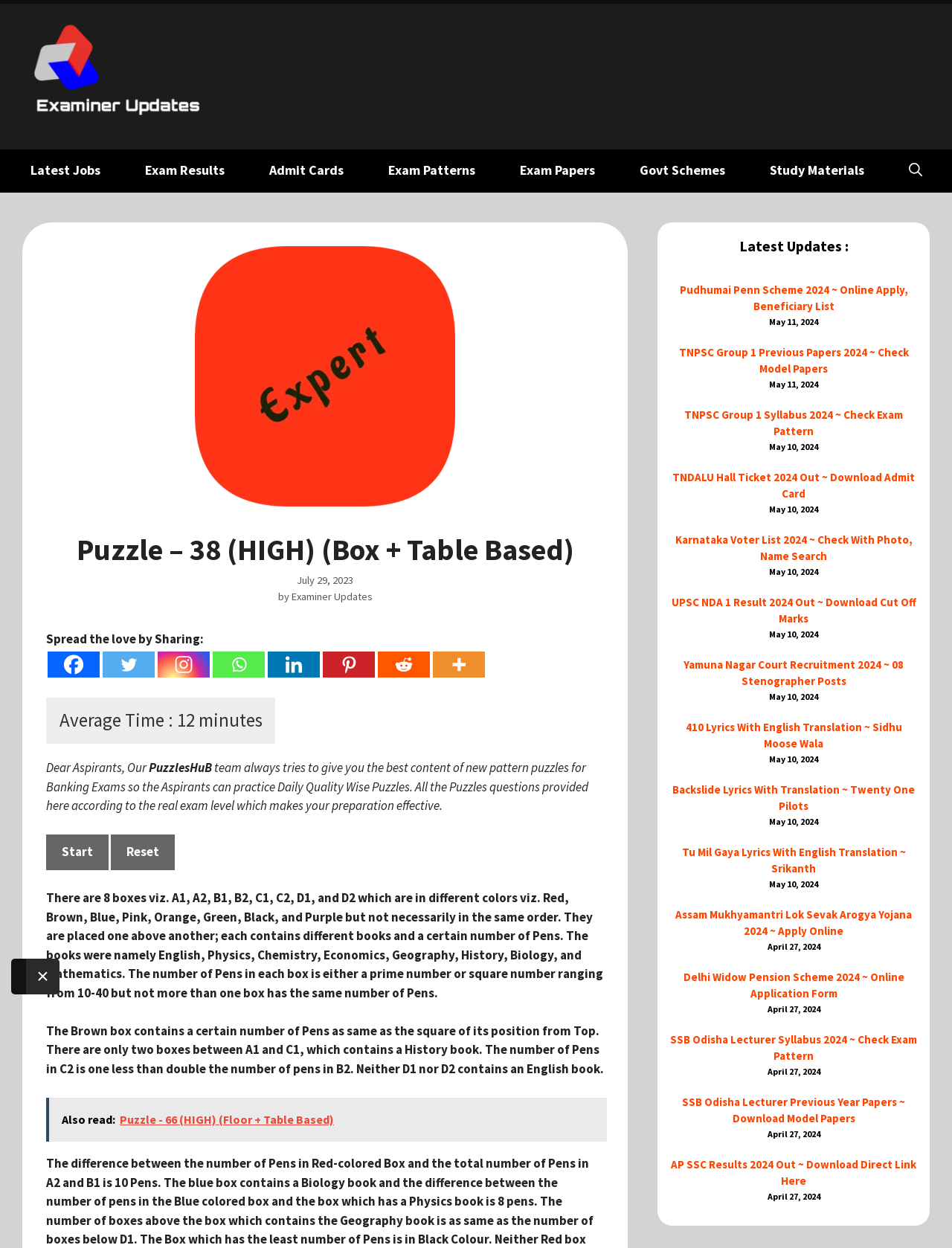Locate the bounding box coordinates of the item that should be clicked to fulfill the instruction: "Read the article 'The “Death to Israel, Death to America” Crowd'".

None